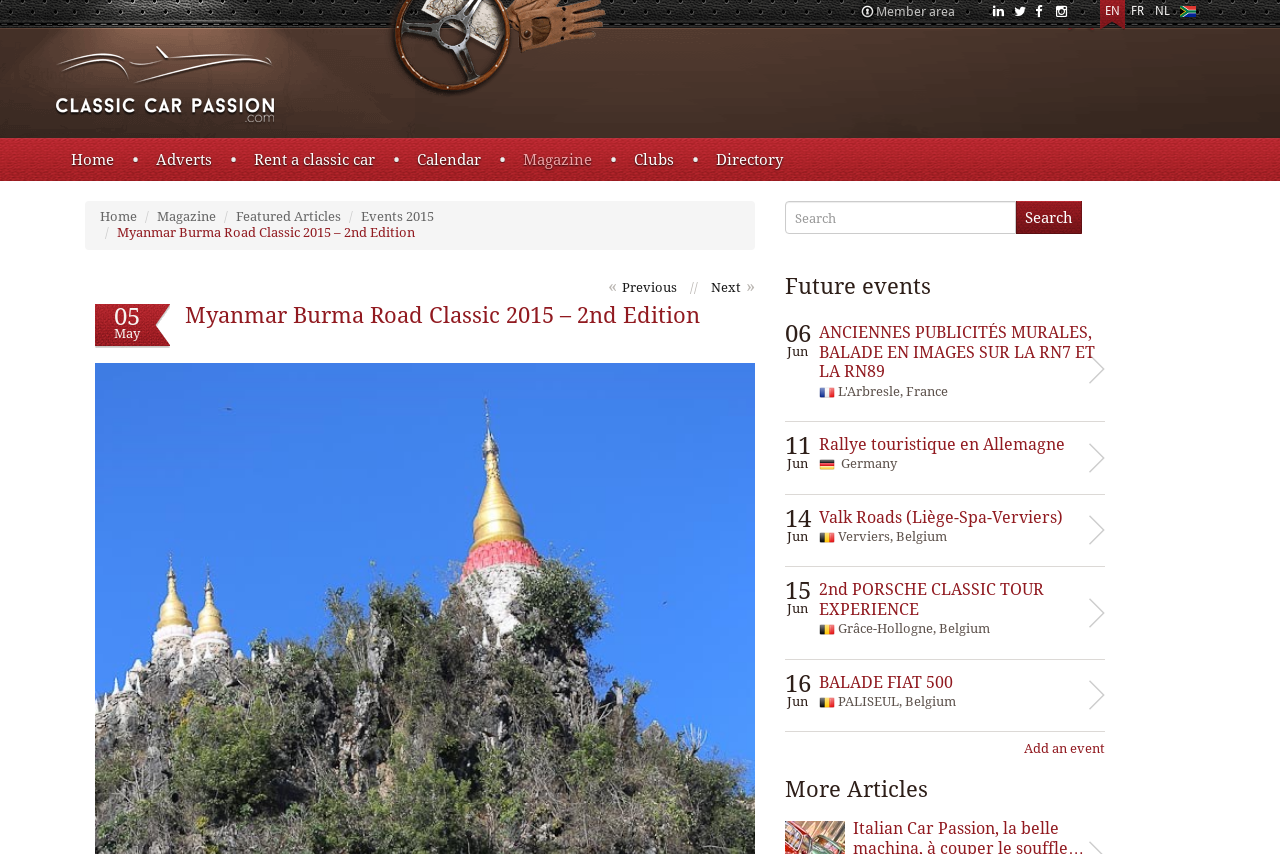Find the bounding box coordinates of the clickable area required to complete the following action: "Search for classic cars".

[0.613, 0.235, 0.793, 0.274]